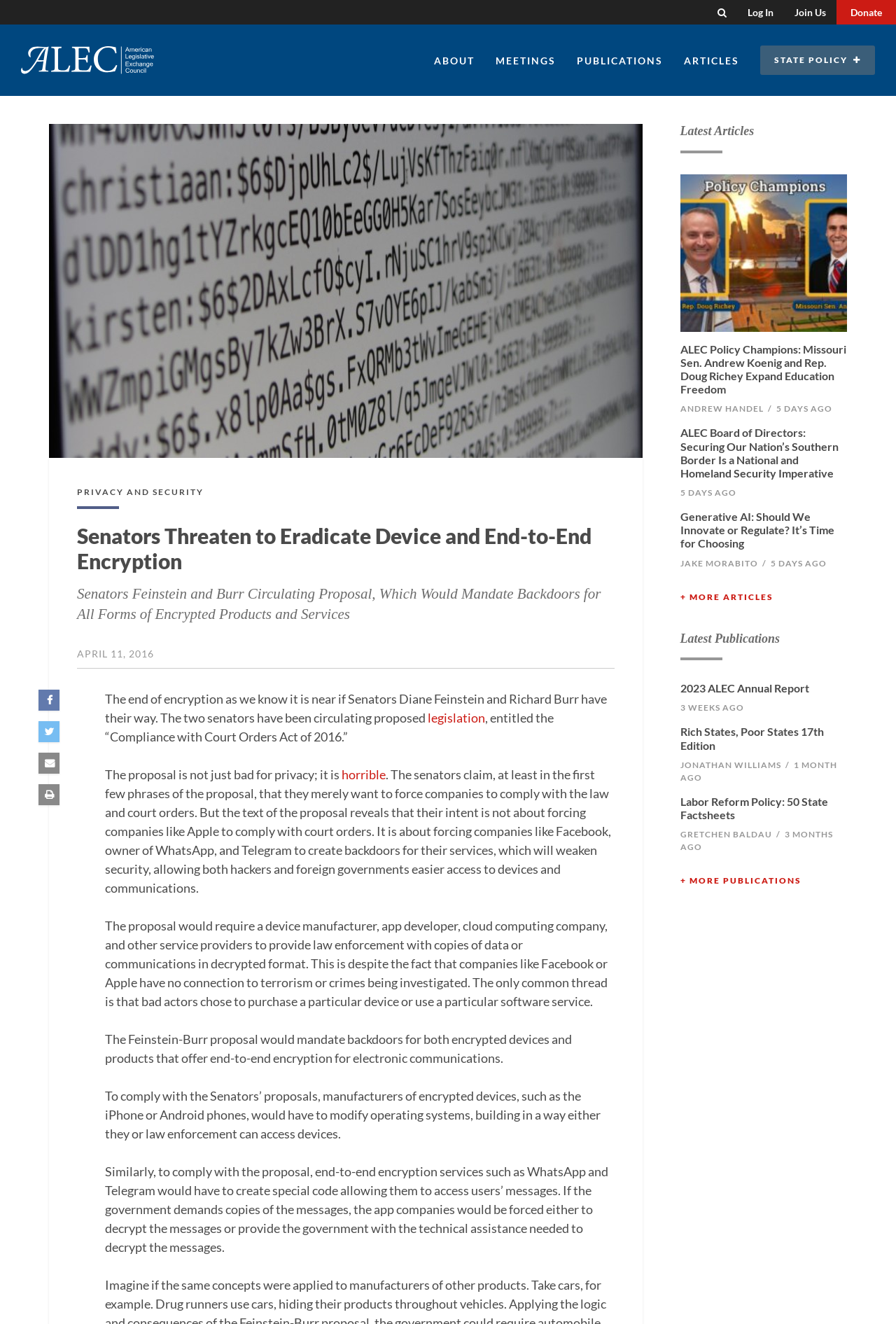What is the topic of the publication 'Rich States, Poor States 17th Edition'?
Give a detailed response to the question by analyzing the screenshot.

I found the answer by looking at the title of the publication, which suggests that it is related to economic policy and comparing the economic performance of different states.